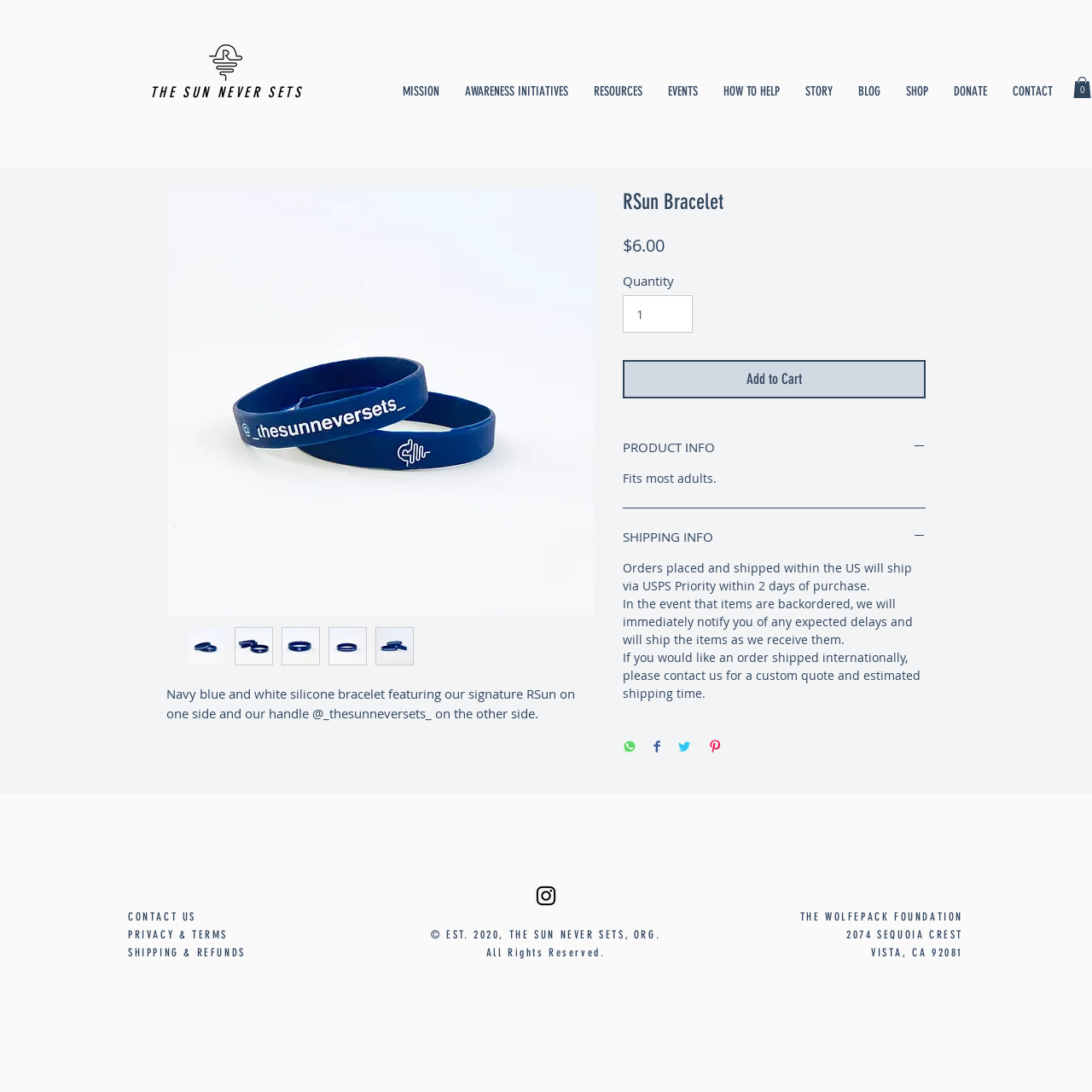How much does the bracelet cost?
Please answer the question as detailed as possible.

I found the answer by looking at the price description '$6.00' which is located below the product image and above the 'Quantity' section.